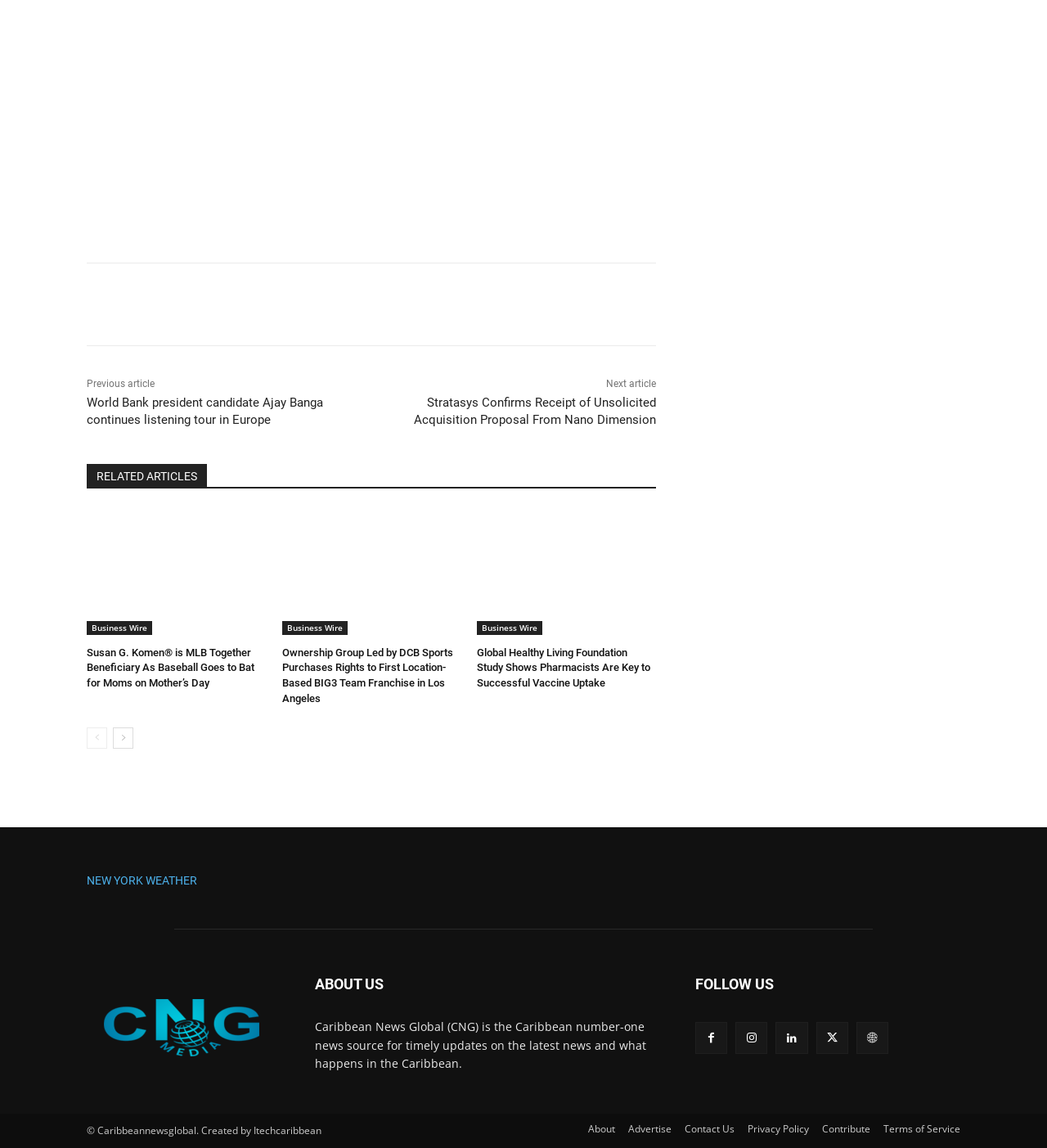Predict the bounding box of the UI element based on the description: "aria-label="Runtz Wraps"". The coordinates should be four float numbers between 0 and 1, formatted as [left, top, right, bottom].

None